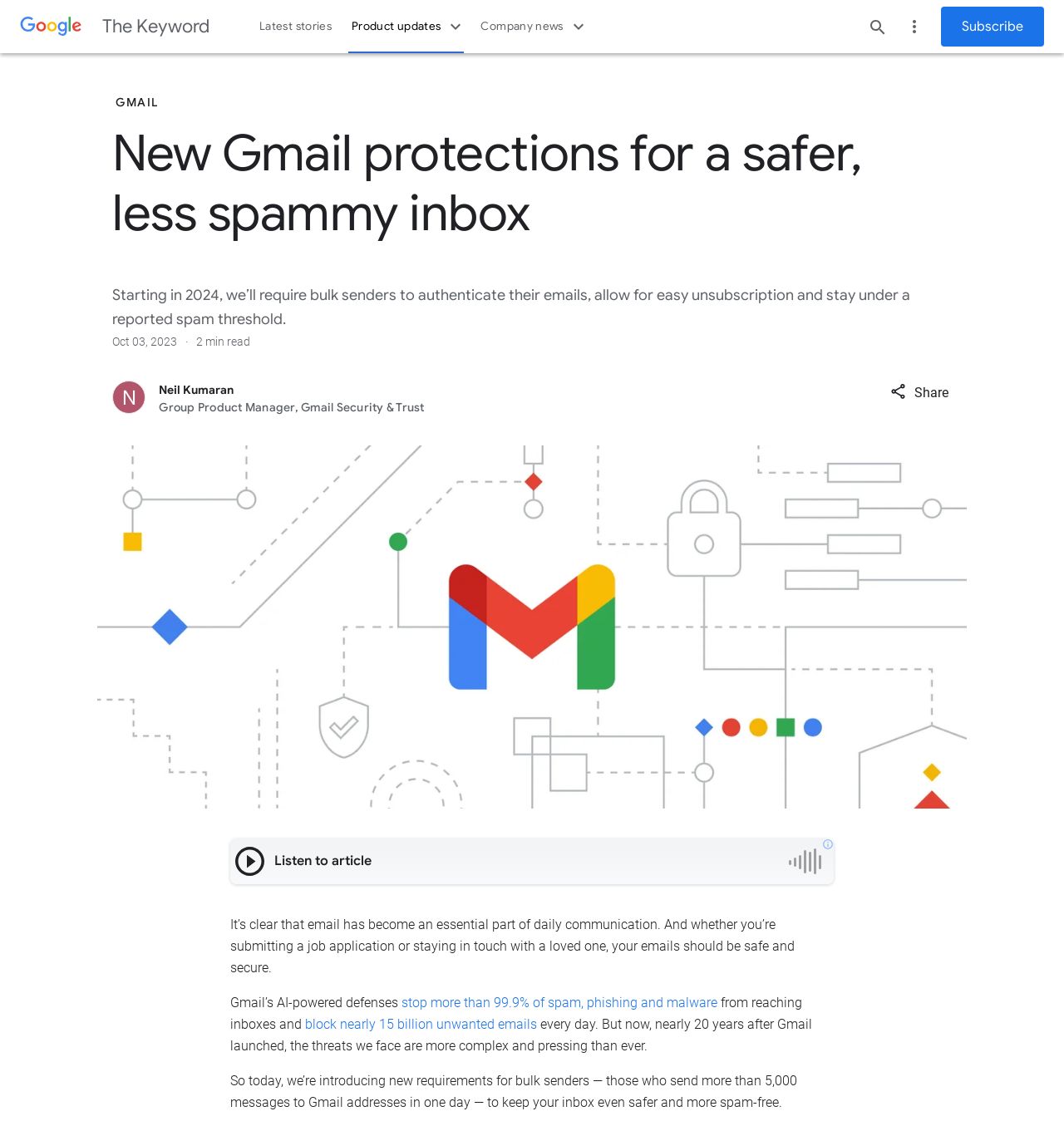Please identify the primary heading of the webpage and give its text content.

New Gmail protections for a safer, less spammy inbox